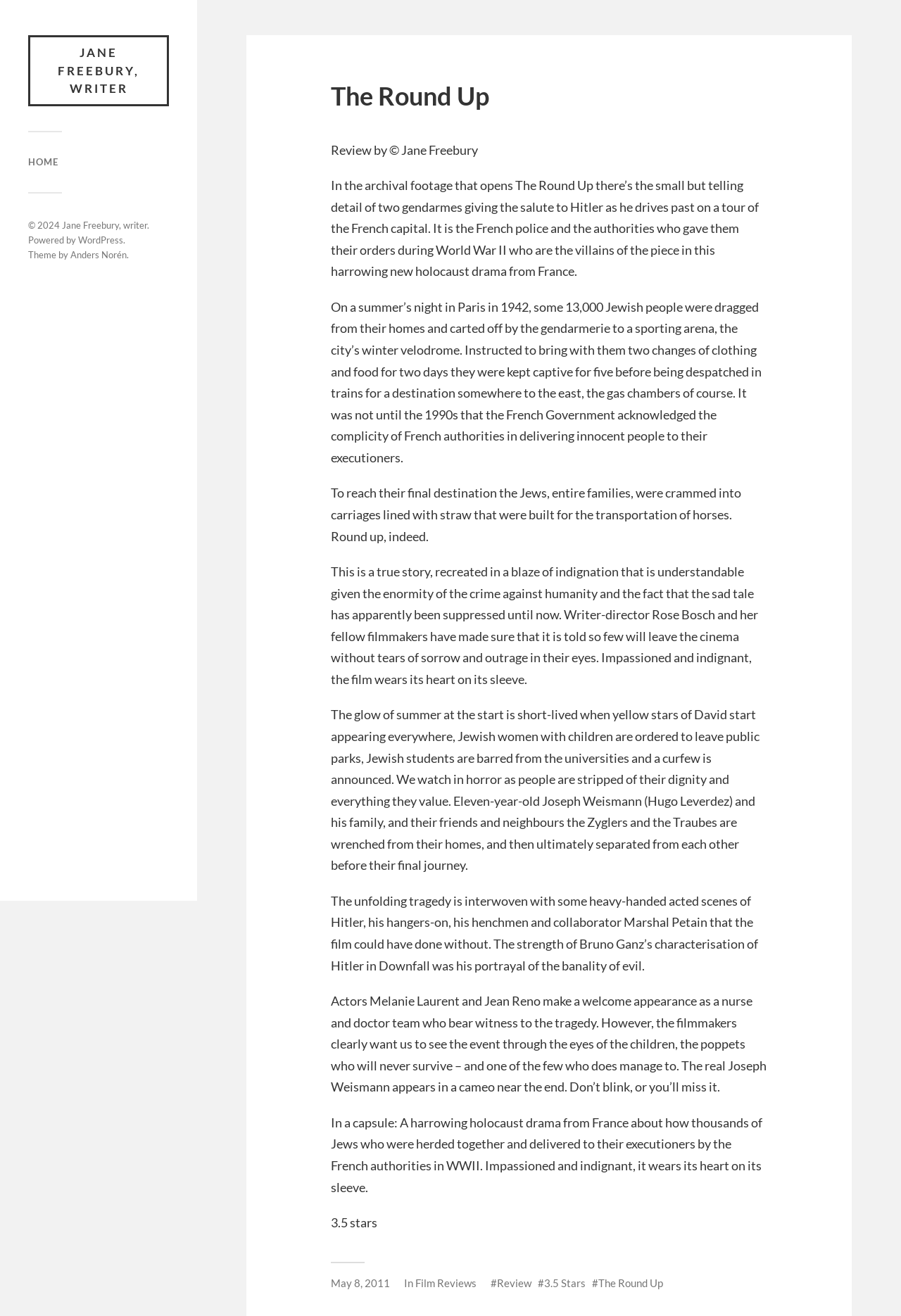Give a detailed account of the webpage, highlighting key information.

The webpage is a film review written by Jane Freebury. At the top, there is a header section with links to "JANE FREEBURY, WRITER", "HOME", and "WordPress", along with a copyright notice and a theme credit. 

Below the header, there is a main content section that starts with a heading "The Round Up" followed by a review of the film. The review is a lengthy text that describes the film's plot, which is a harrowing holocaust drama from France about the French authorities' complicity in delivering Jews to their executioners during World War II. The text is divided into several paragraphs, each describing a different aspect of the film.

The review is written in a passionate and indignant tone, with the author clearly moved by the film's portrayal of the tragedy. The text also mentions the film's strengths and weaknesses, including the performances of the actors and the direction of the film.

At the bottom of the main content section, there is a summary of the review in a single sentence, followed by a rating of 3.5 stars. Below this, there are links to the date of the review, the category "Film Reviews", and several tags, including "#Review", "#3.5 Stars", and "#The Round Up".